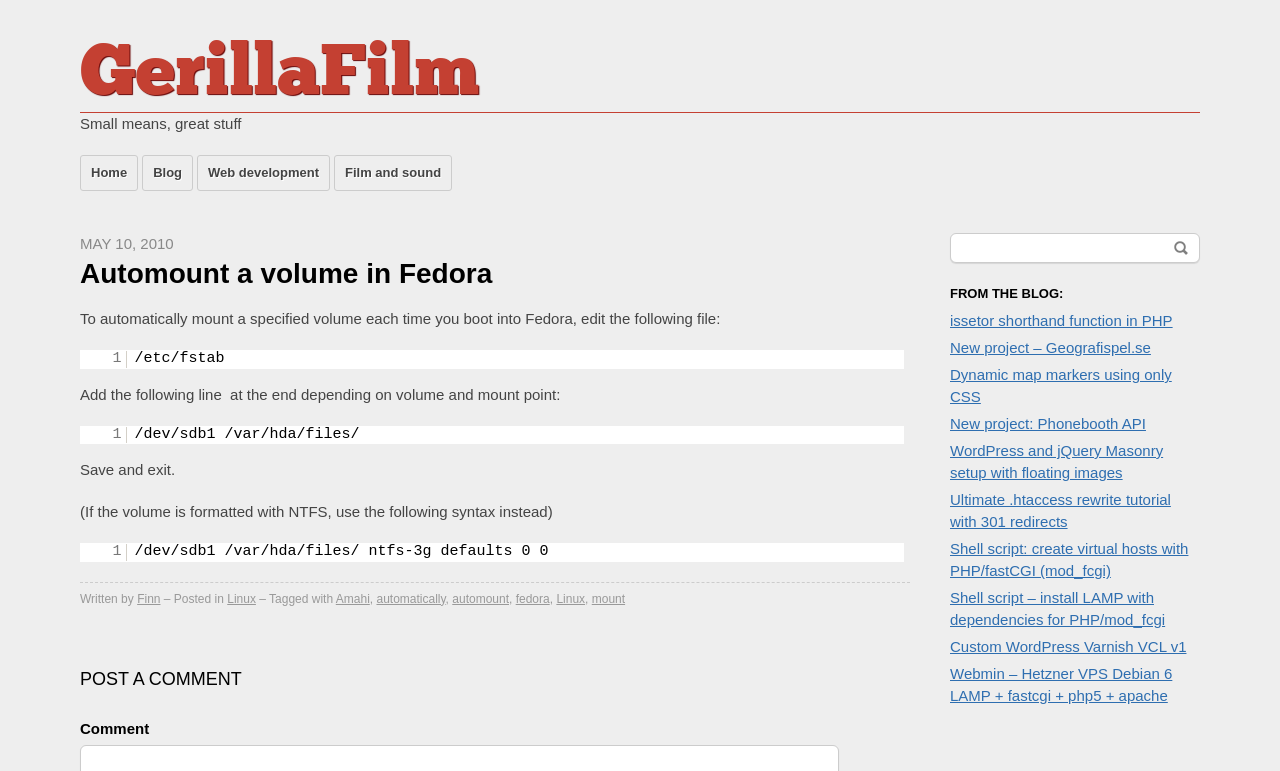What is the category of the article?
Kindly answer the question with as much detail as you can.

The category of the article can be found in the footer section of the webpage, where it says 'Posted in Linux'.